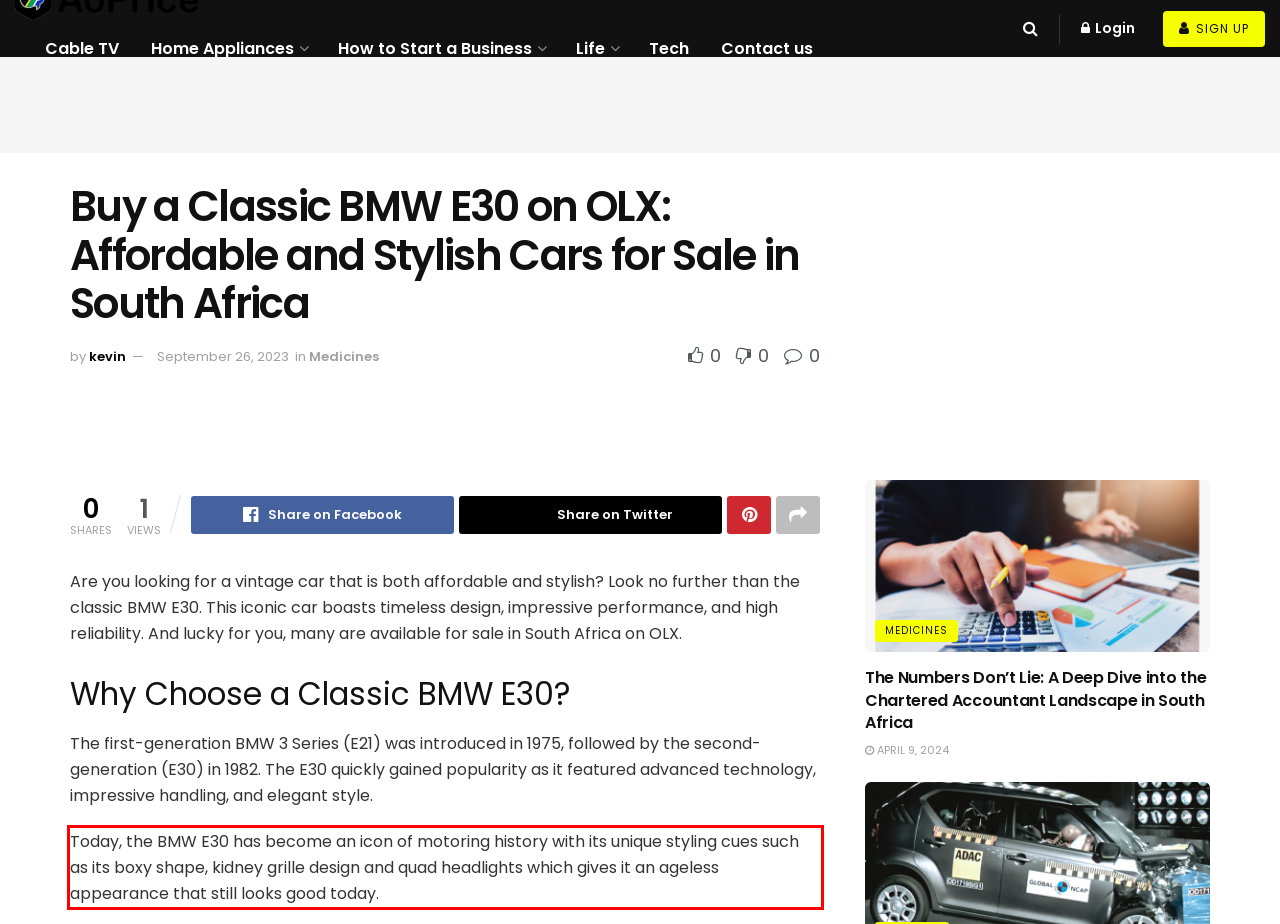Within the screenshot of the webpage, locate the red bounding box and use OCR to identify and provide the text content inside it.

Today, the BMW E30 has become an icon of motoring history with its unique styling cues such as its boxy shape, kidney grille design and quad headlights which gives it an ageless appearance that still looks good today.